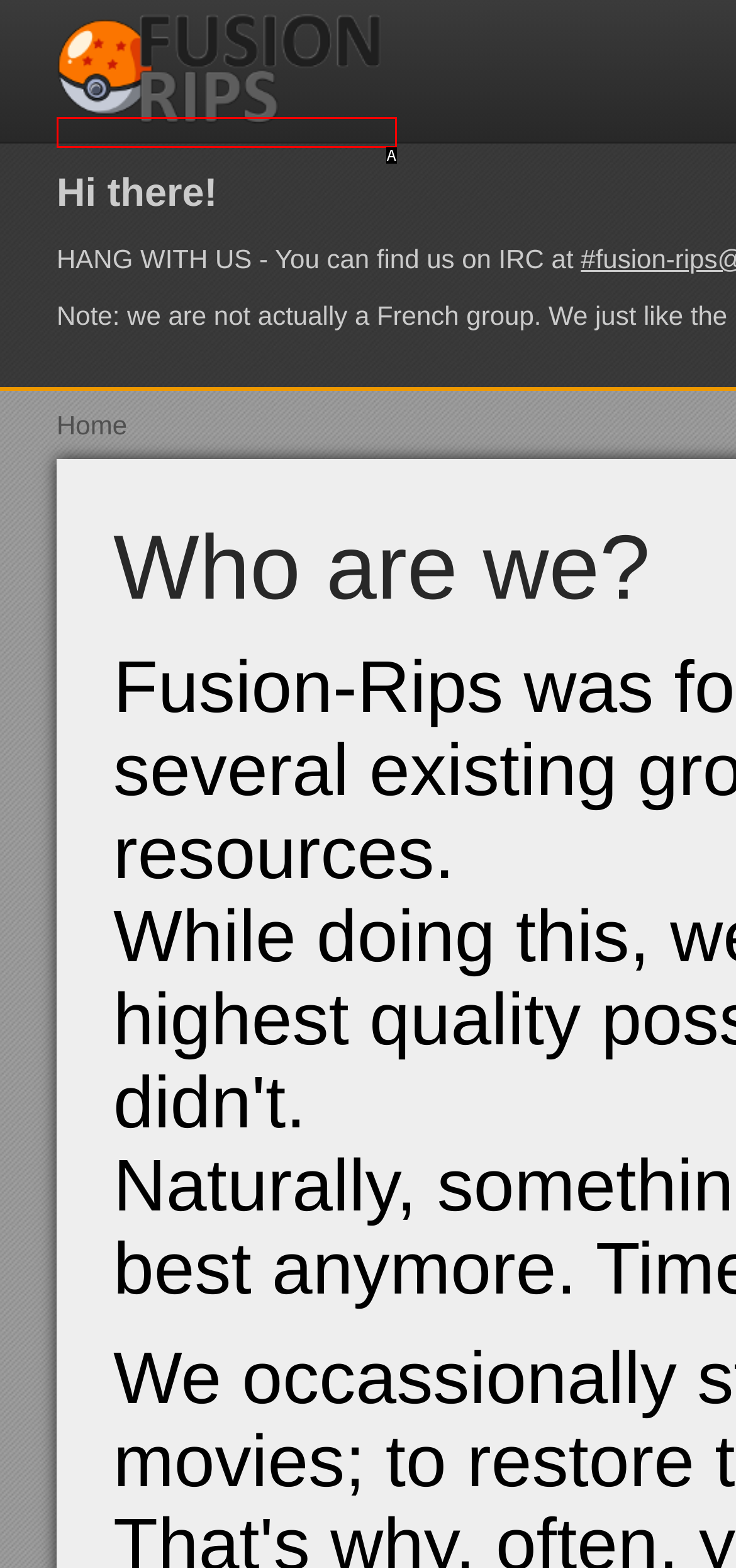Based on the element described as: parent_node: HOME
Find and respond with the letter of the correct UI element.

A